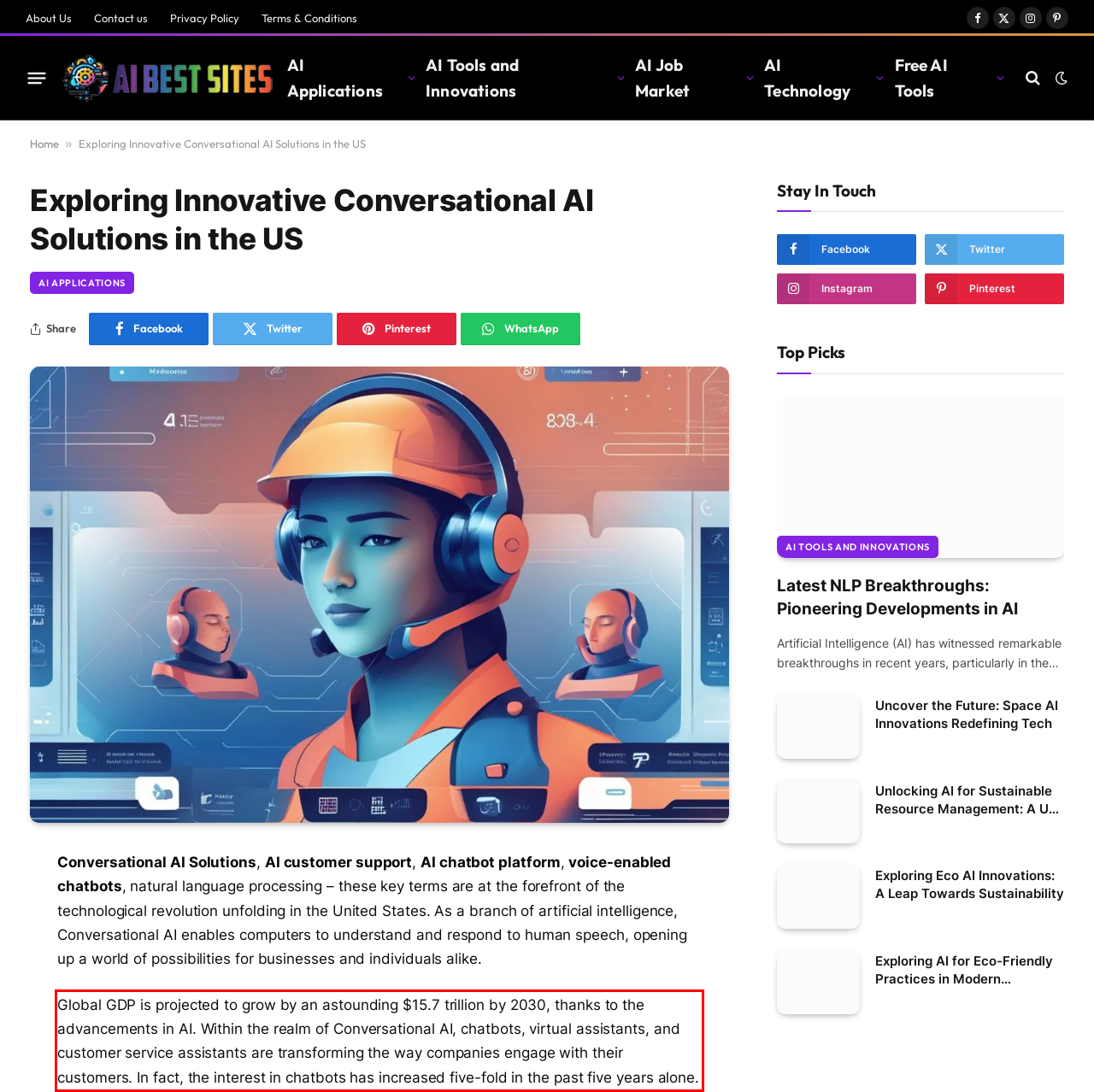Given a webpage screenshot with a red bounding box, perform OCR to read and deliver the text enclosed by the red bounding box.

Global GDP is projected to grow by an astounding $15.7 trillion by 2030, thanks to the advancements in AI. Within the realm of Conversational AI, chatbots, virtual assistants, and customer service assistants are transforming the way companies engage with their customers. In fact, the interest in chatbots has increased five-fold in the past five years alone.